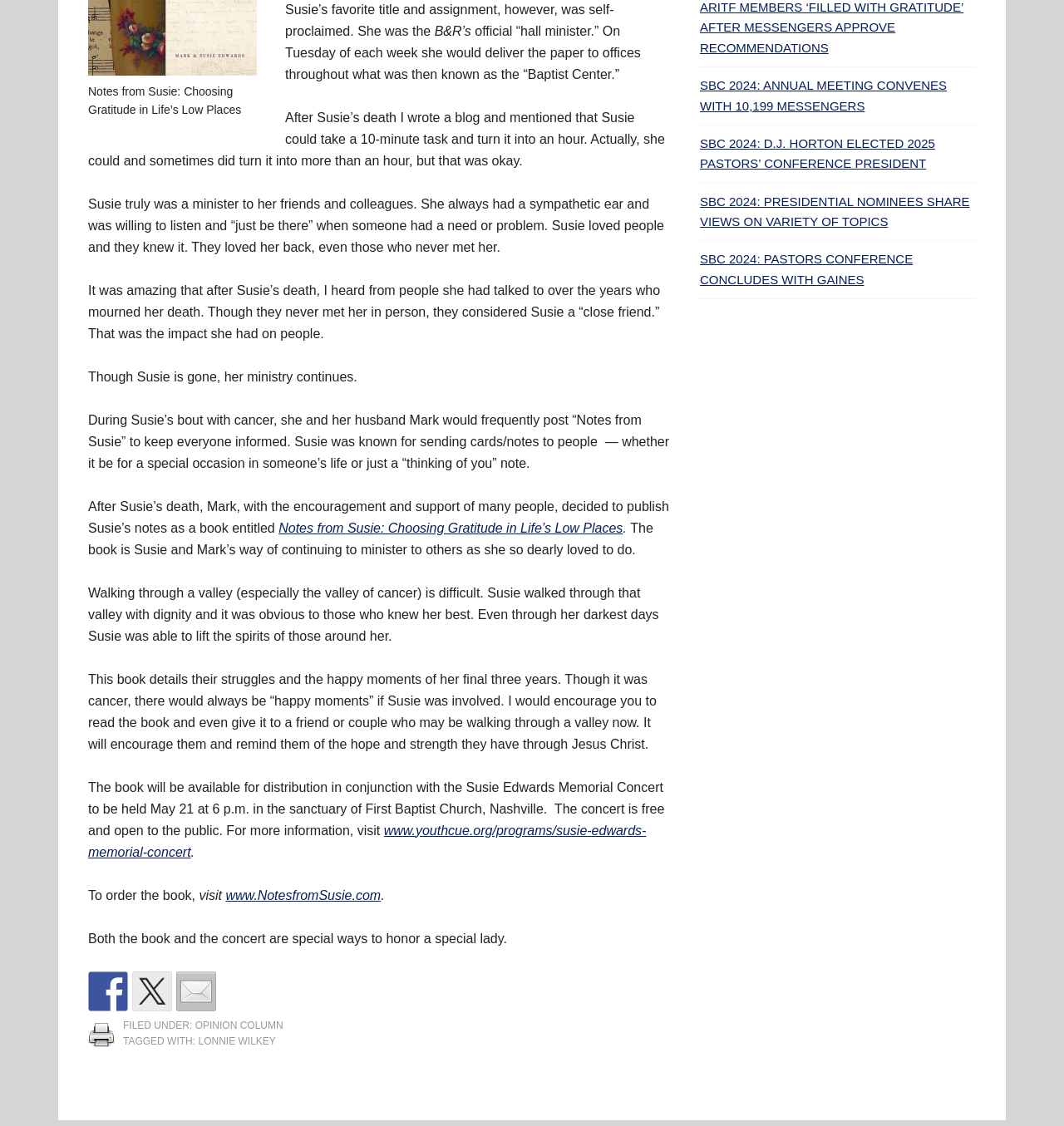Identify the bounding box of the UI element that matches this description: "www.NotesfromSusie.com".

[0.212, 0.789, 0.358, 0.801]